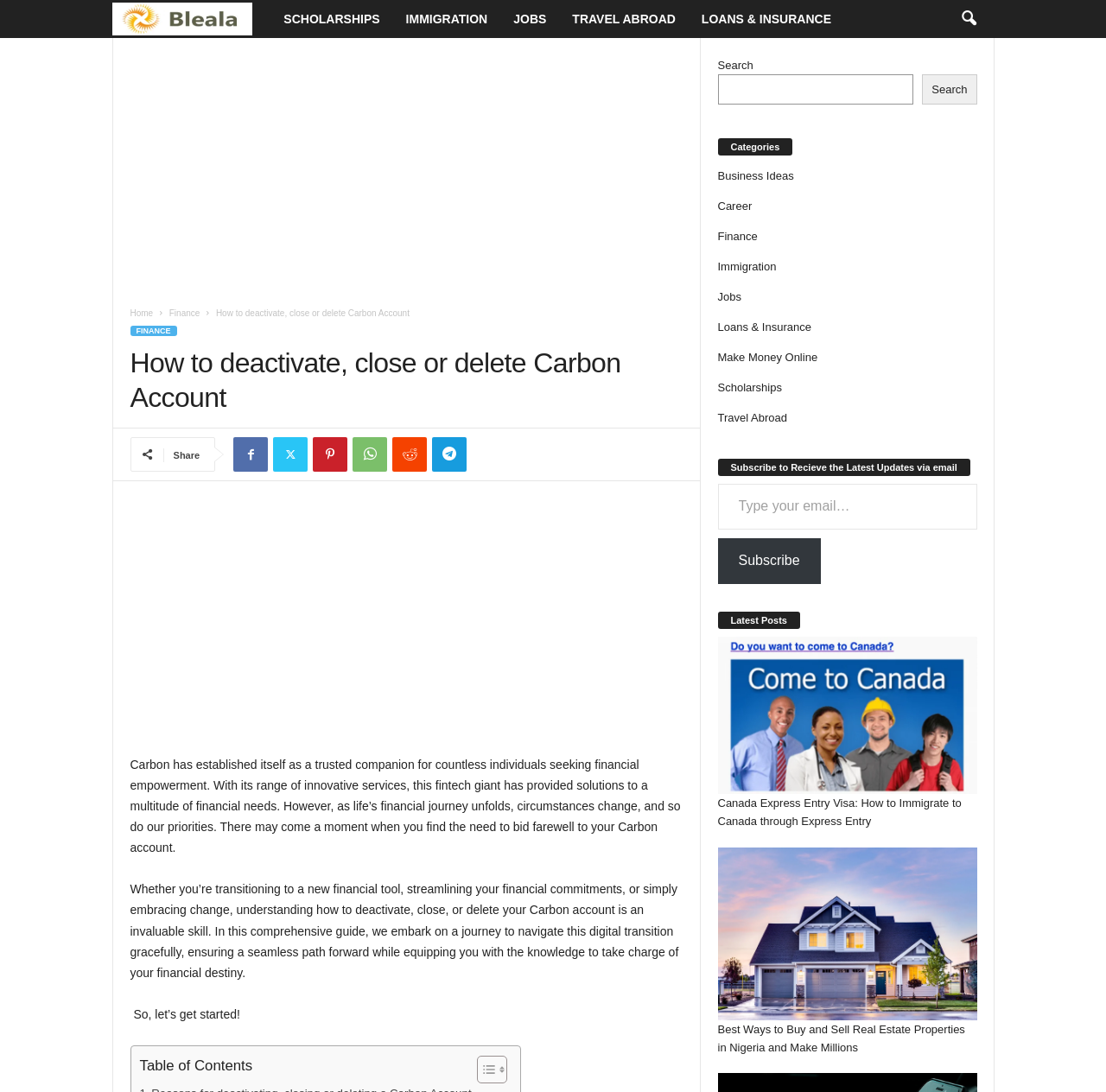Find the bounding box coordinates for the UI element whose description is: "Submit". The coordinates should be four float numbers between 0 and 1, in the format [left, top, right, bottom].

None